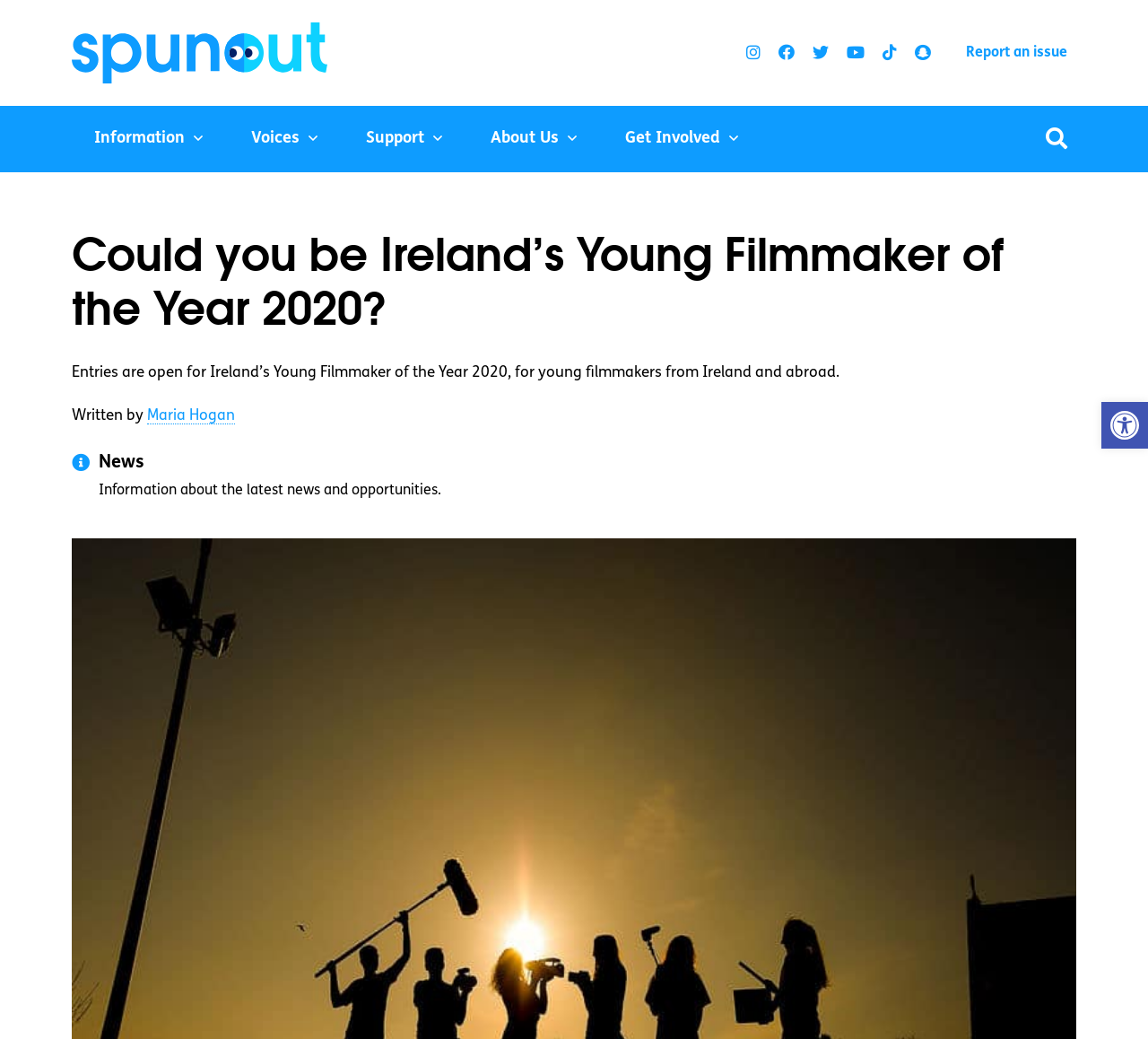What is the name of the author of the article?
Provide a one-word or short-phrase answer based on the image.

Maria Hogan